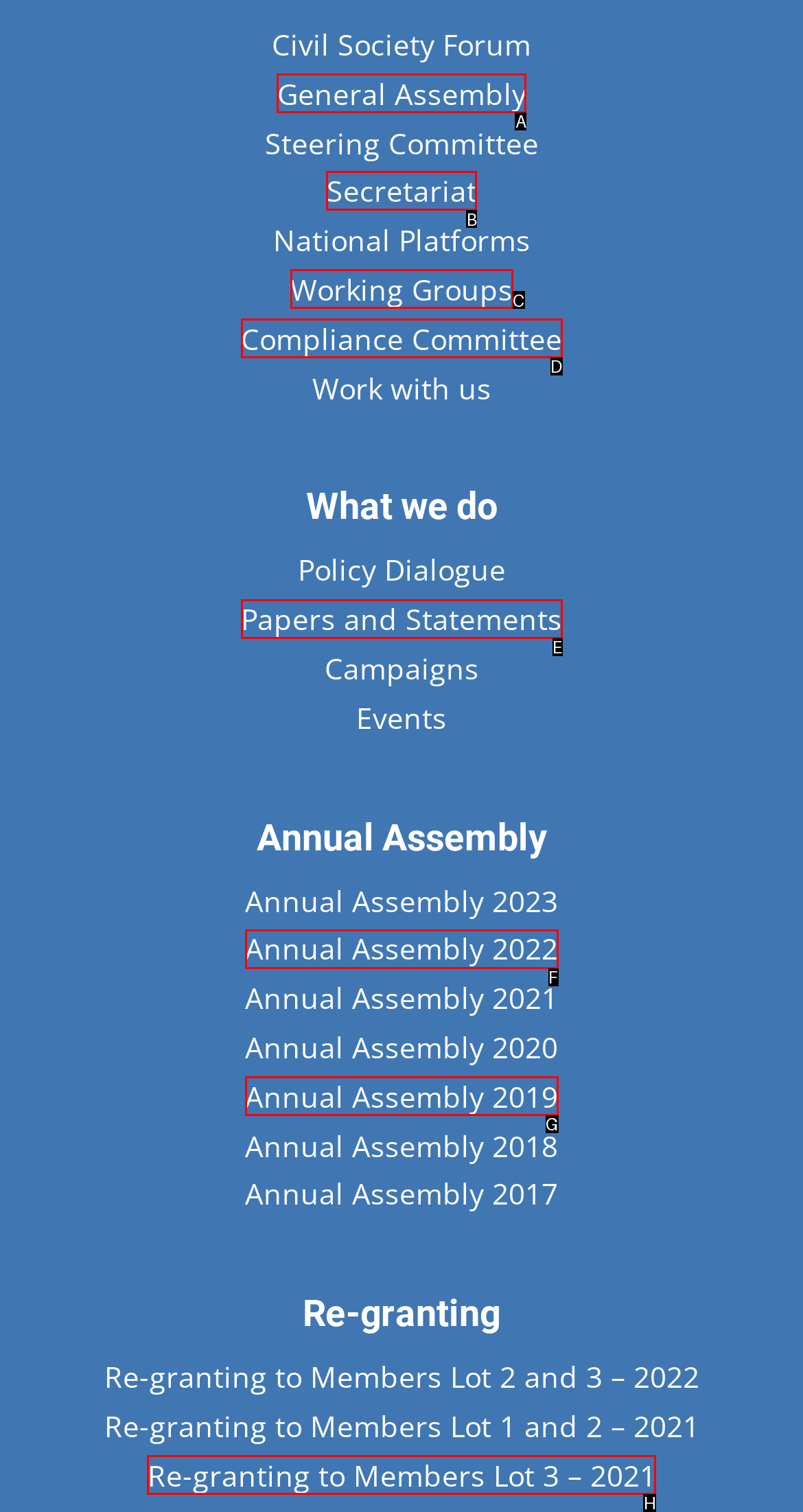Select the option that fits this description: Annual Assembly 2019
Answer with the corresponding letter directly.

G